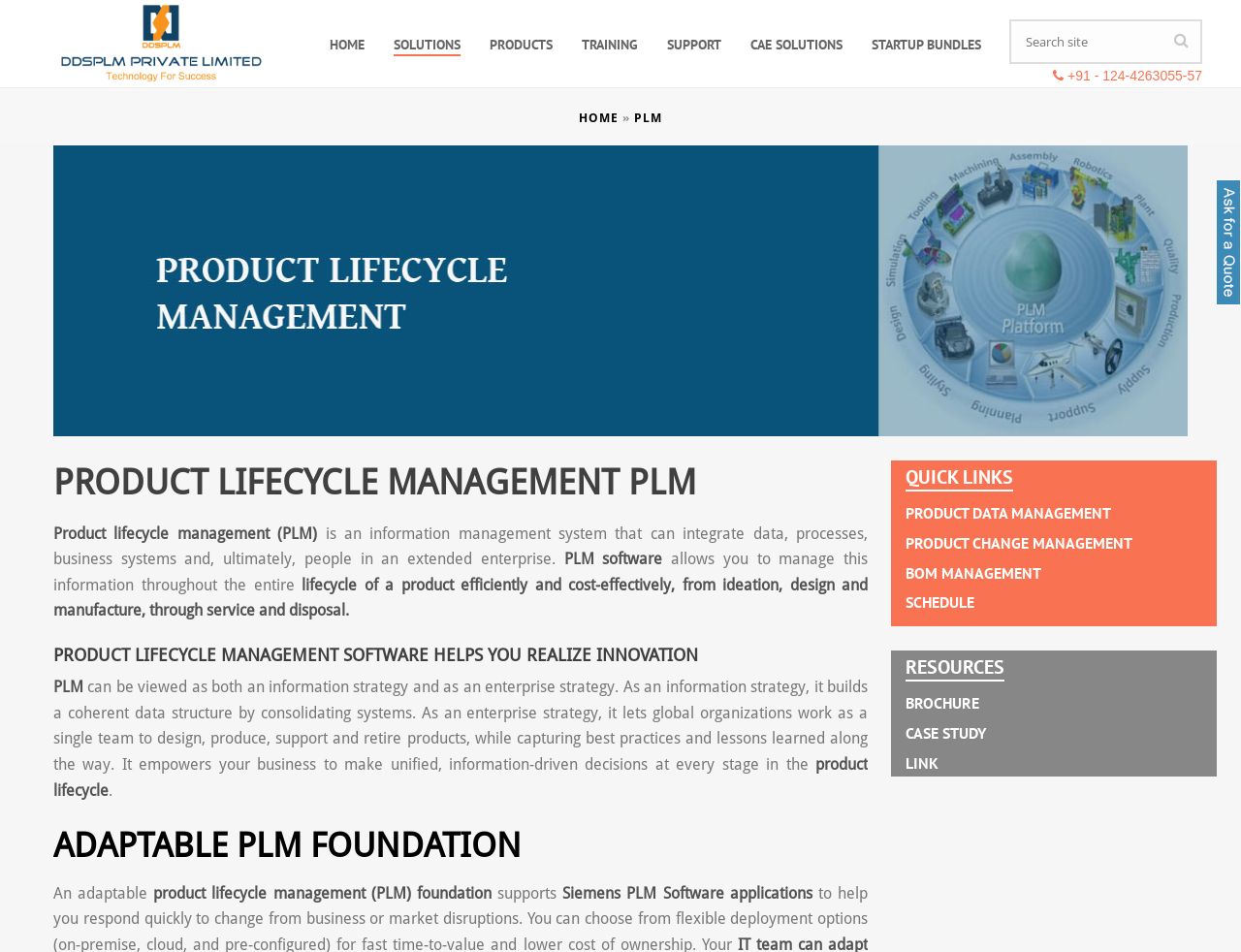Please specify the bounding box coordinates for the clickable region that will help you carry out the instruction: "Search site".

[0.813, 0.02, 0.969, 0.067]